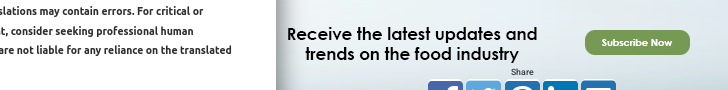Elaborate on the image by describing it in detail.

The image features a subscription prompt for updates and trends in the food industry, encouraging users to "Receive the latest updates and trends on the food industry." It is accompanied by a prominent "Subscribe Now" button, inviting visitors to engage further. The layout also includes a "Share" section with icons for various social media platforms, reinforcing the message of connectivity and sharing valuable industry insights. This call-to-action highlights the importance of staying informed about the latest developments, particularly for professionals in the food sector.